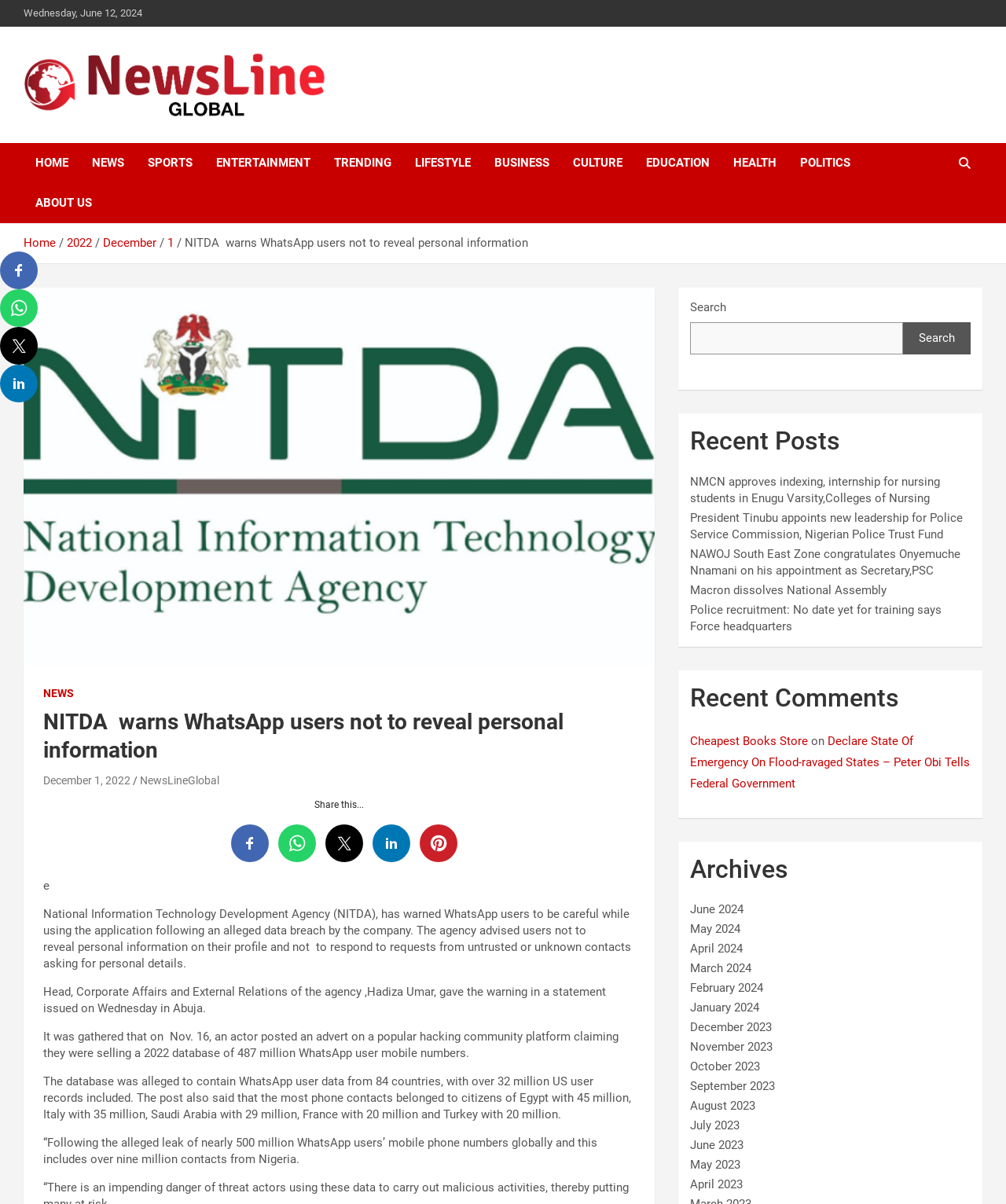Please examine the image and answer the question with a detailed explanation:
What is the category of the news article?

I found the category of the news article by looking at the top navigation menu of the webpage, which has a link labeled 'NEWS'.